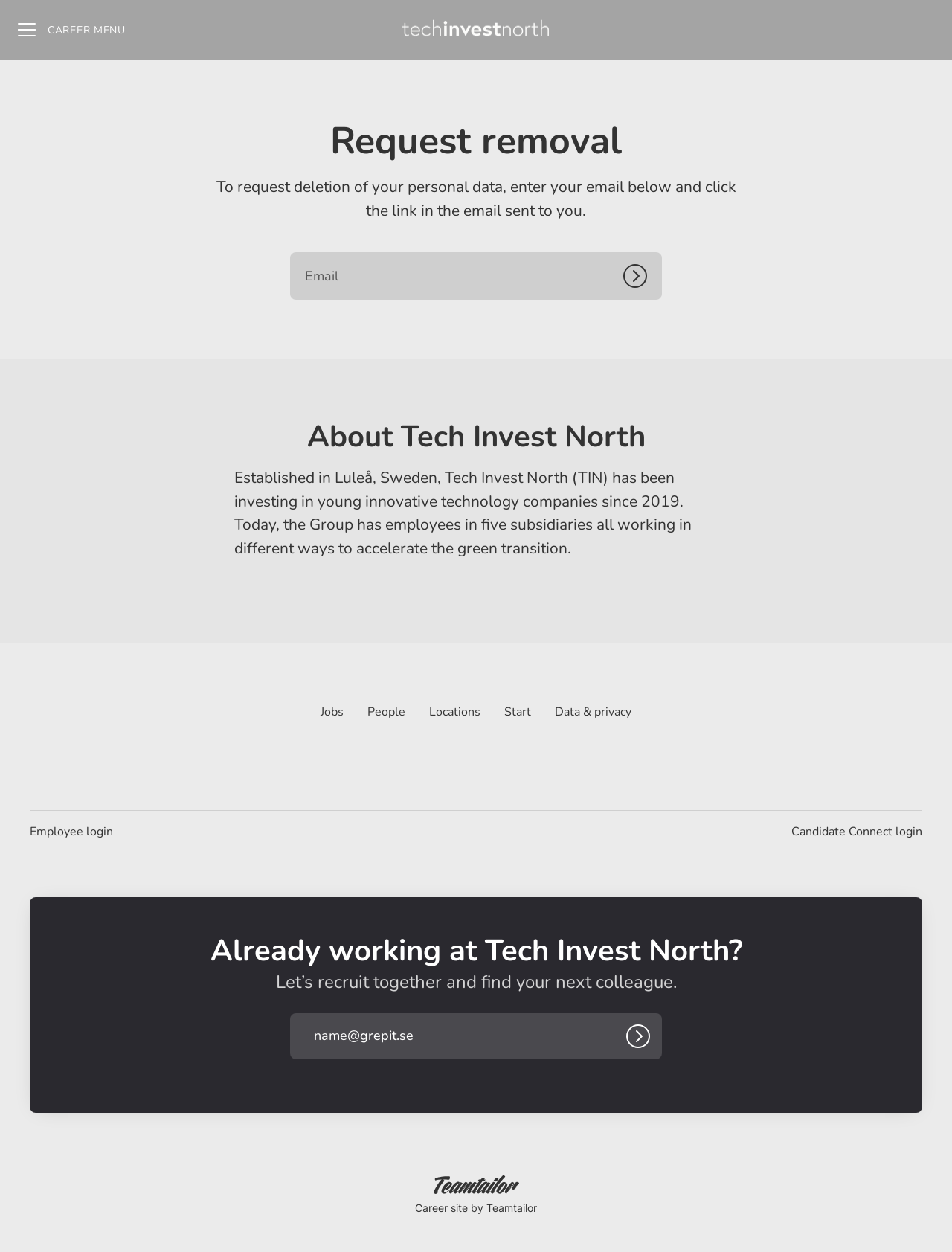Bounding box coordinates should be in the format (top-left x, top-left y, bottom-right x, bottom-right y) and all values should be floating point numbers between 0 and 1. Determine the bounding box coordinate for the UI element described as: alt="Tech Invest North career site"

[0.422, 0.002, 0.578, 0.045]